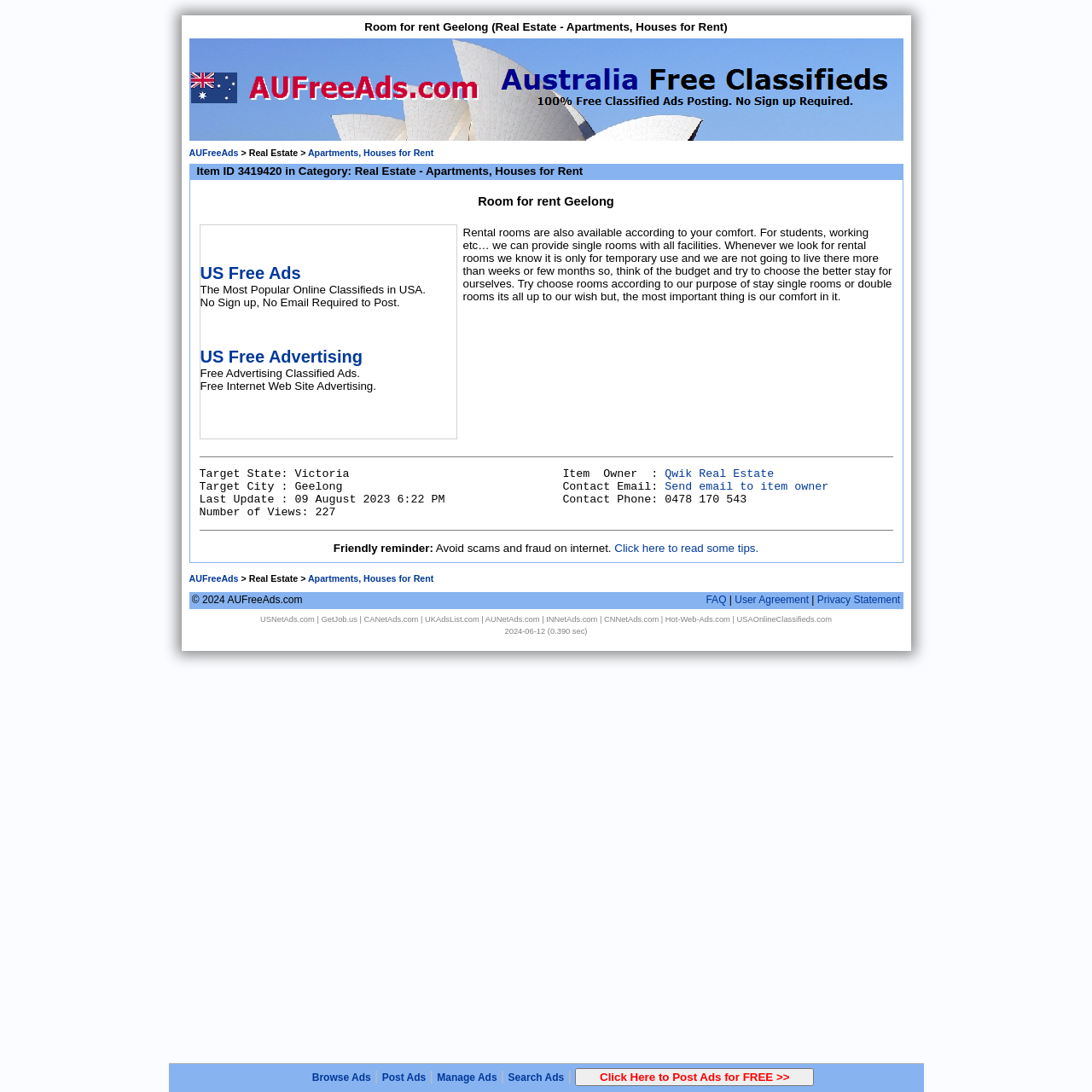Please find and report the primary heading text from the webpage.

Room for rent Geelong (Real Estate - Apartments, Houses for Rent)